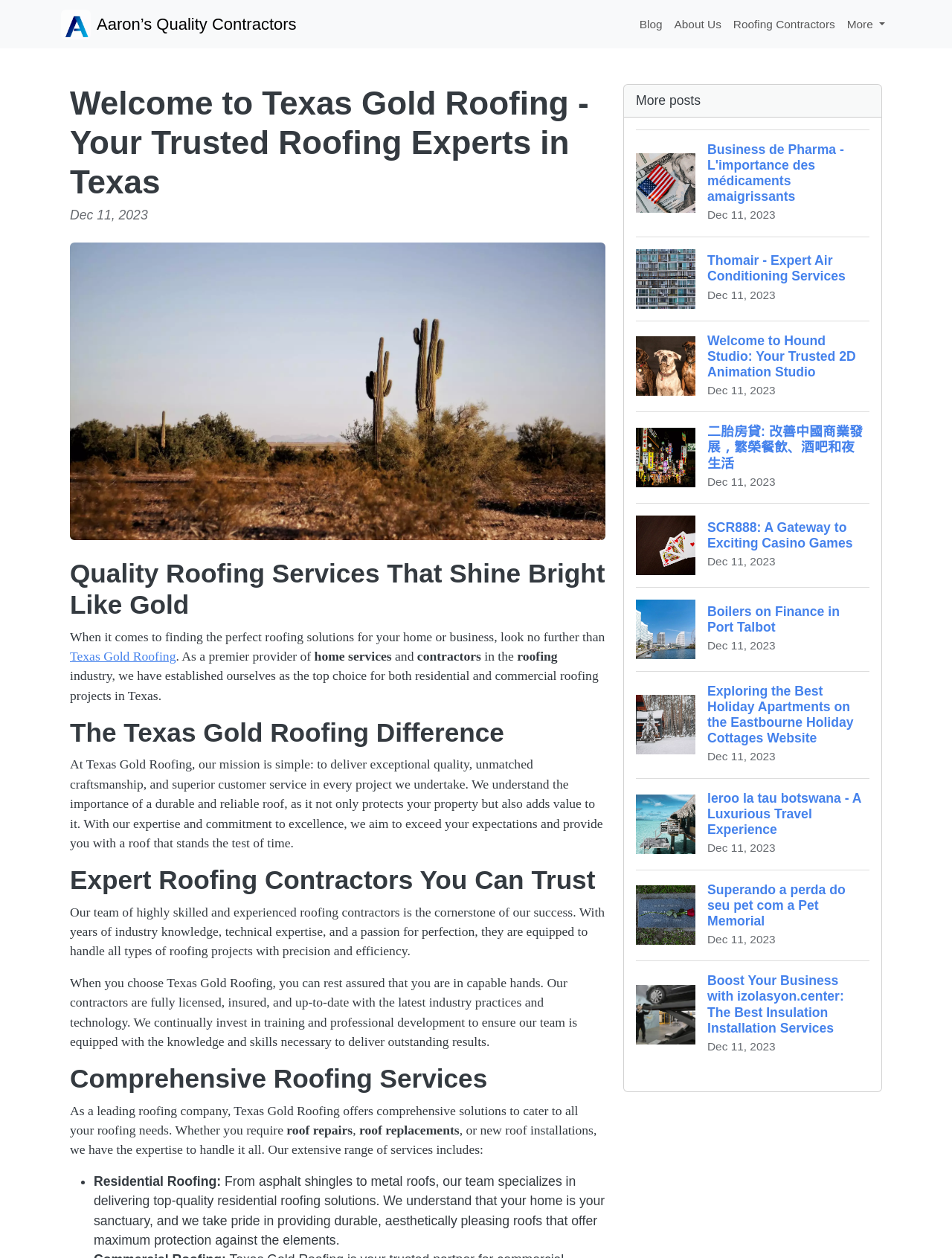Find the bounding box coordinates of the clickable area required to complete the following action: "Click the 'Roofing Contractors' link".

[0.764, 0.008, 0.883, 0.031]